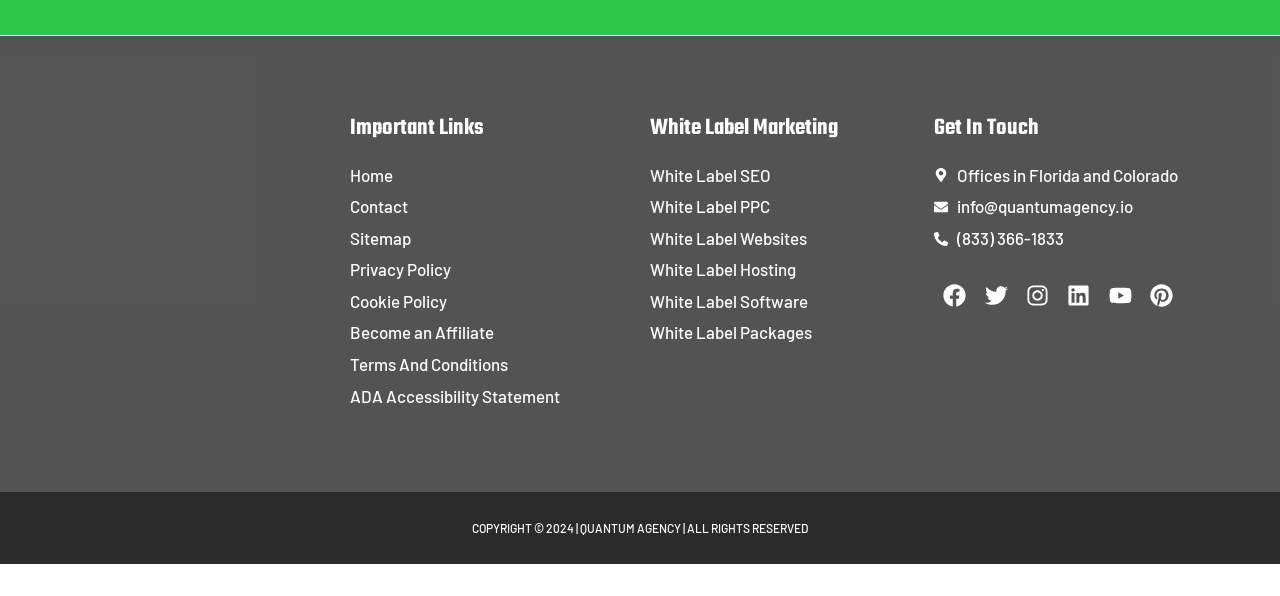What is the badge displayed on the webpage?
Look at the screenshot and respond with a single word or phrase.

Innovation Badge